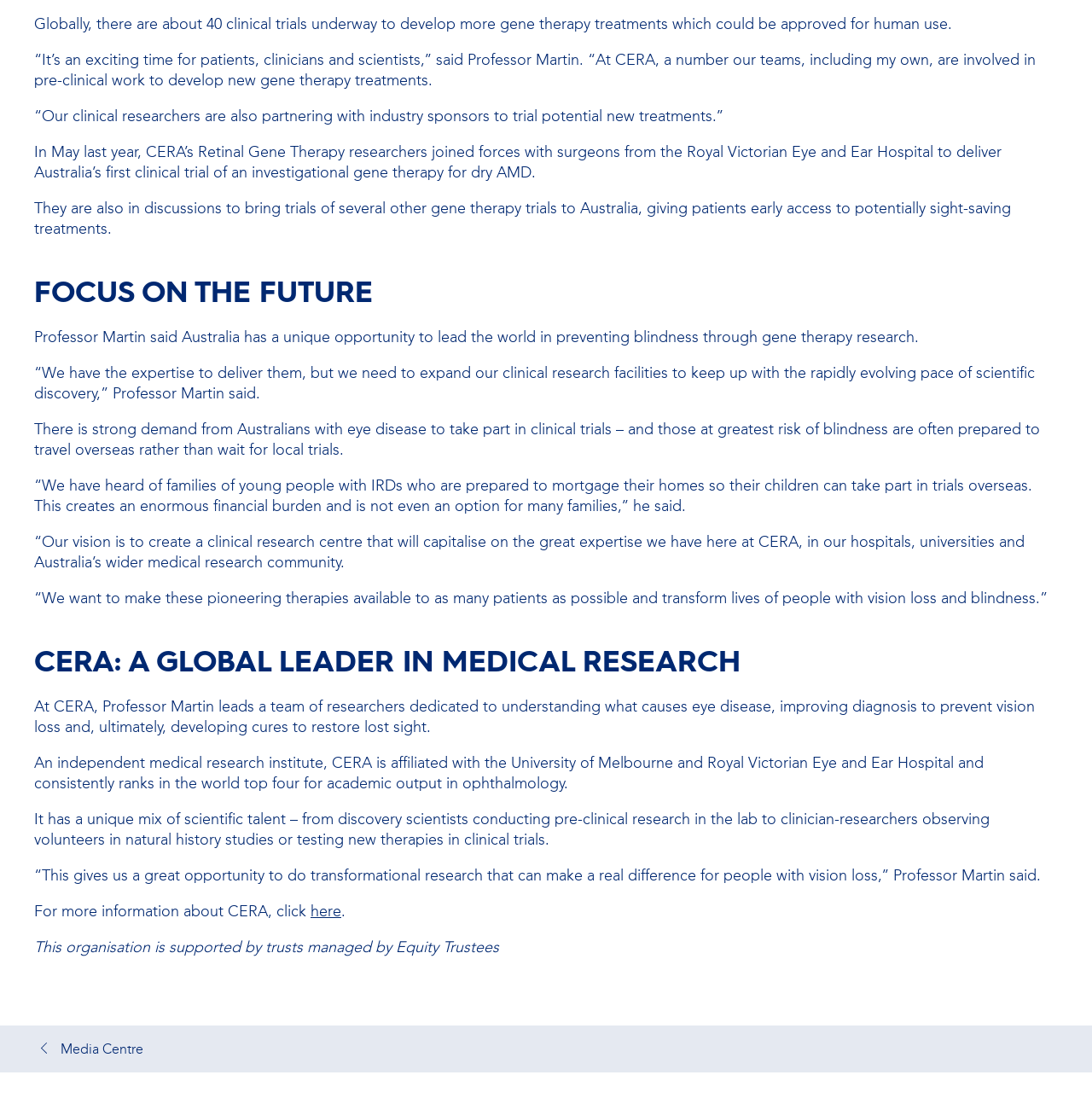What is the current status of gene therapy trials in Australia?
Examine the screenshot and reply with a single word or phrase.

Several trials underway